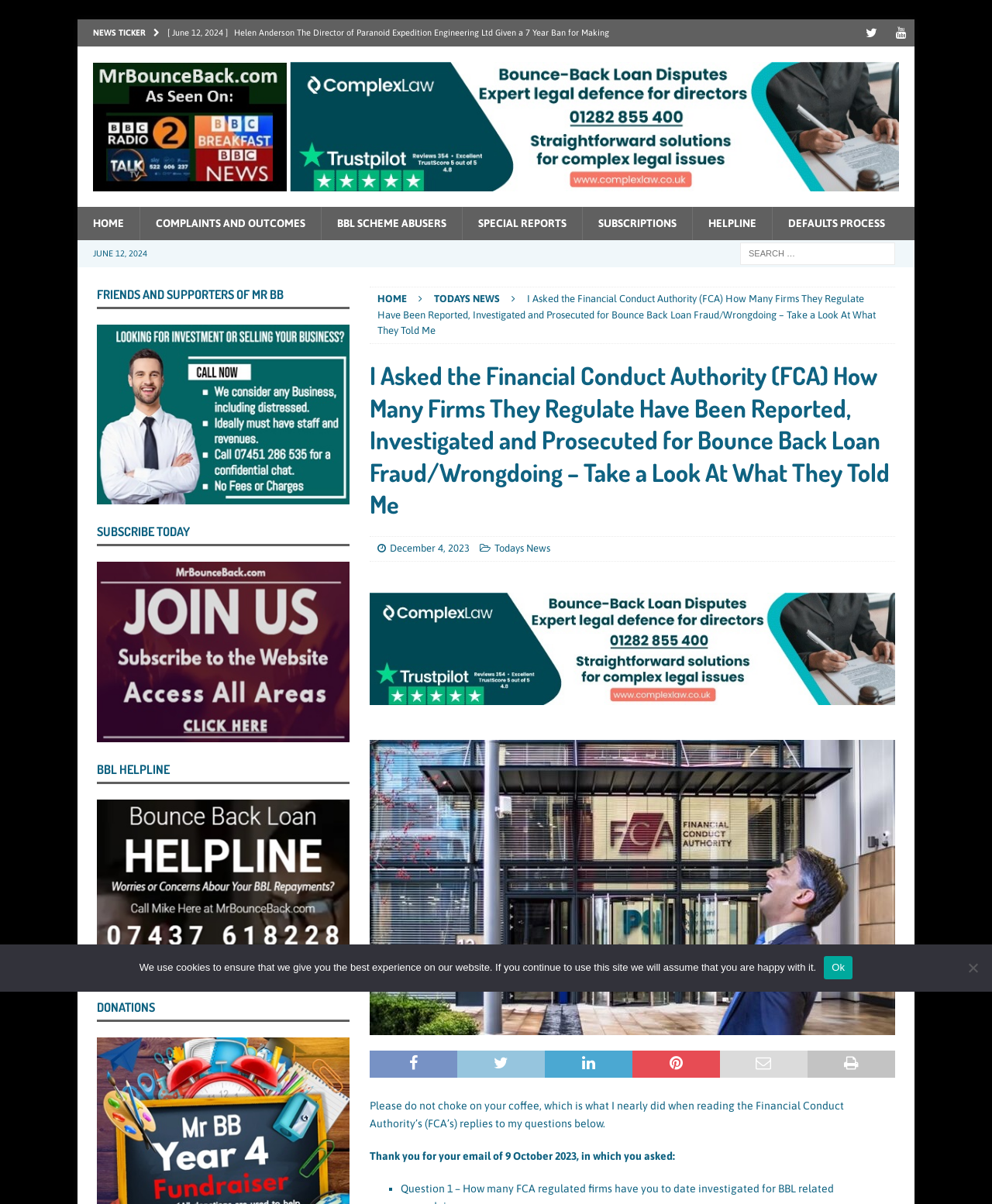Offer a meticulous description of the webpage's structure and content.

This webpage appears to be a news and information website focused on Bounce Back Loans and related issues. At the top of the page, there is a "NEWS TICKER" section with a series of links to news articles, each with a date and a brief description. These links are arranged horizontally and take up most of the top section of the page.

Below the news ticker, there is a main article with a heading that matches the meta description, "I Asked the Financial Conduct Authority (FCA) How Many Firms They Regulate Have Been Reported, Investigated and Prosecuted for Bounce Back Loan Fraud/Wrongdoing – Take a Look At What They Told Me." The article appears to be a personal account of the author's experience asking the FCA about Bounce Back Loan fraud and wrongdoing.

To the right of the main article, there is a sidebar with several links to other sections of the website, including "HOME", "COMPLAINTS AND OUTCOMES", "BBL SCHEME ABUSERS", "SPECIAL REPORTS", "SUBSCRIPTIONS", "HELPLINE", and "DEFAULTS PROCESS". There is also a search bar and a "TODAYS NEWS" link.

At the bottom of the page, there are several sections, including "FRIENDS AND SUPPORTERS OF MR BB", "SUBSCRIBE TODAY", "BBL HELPLINE", and "DONATIONS". Each of these sections has a heading and some brief text or links.

In the top-right corner of the page, there are links to Twitter and YouTube, as well as a cookie notice dialog box that appears at the bottom of the page.